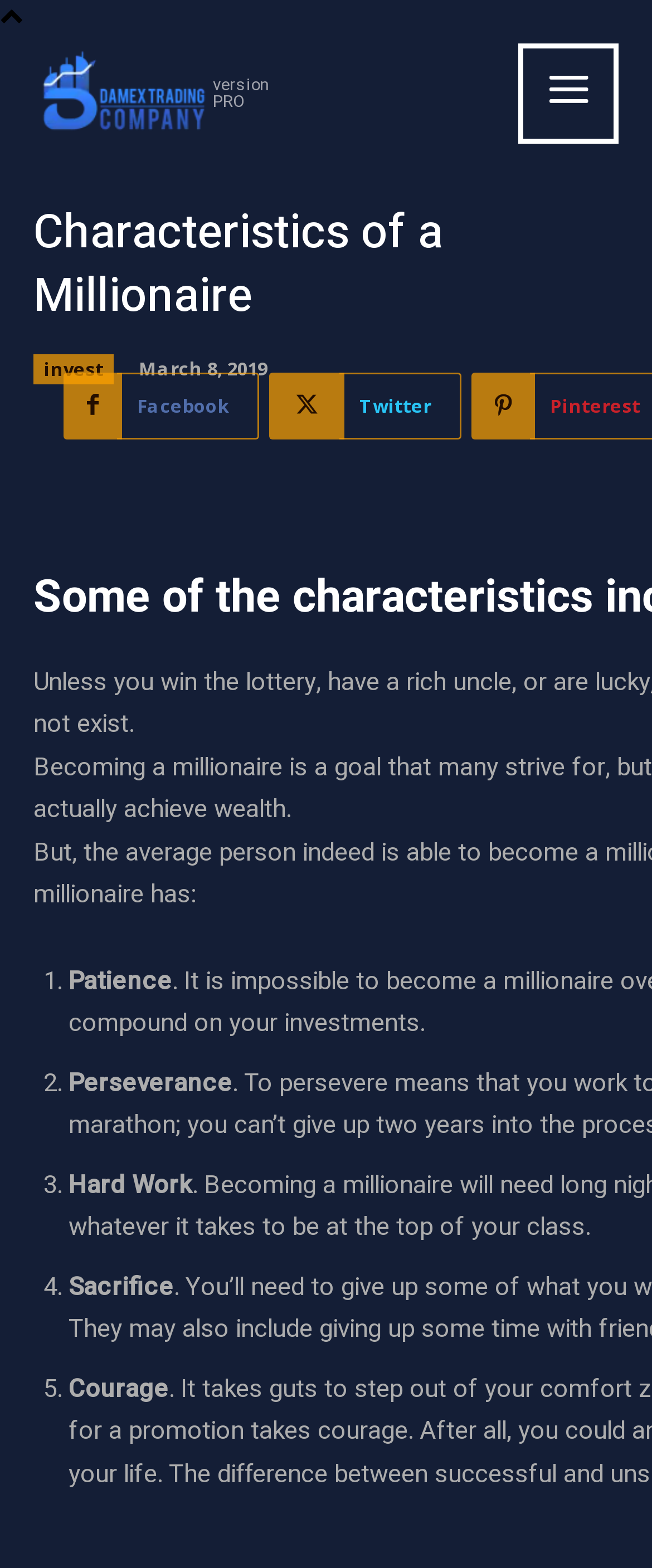Please extract the webpage's main title and generate its text content.

Characteristics of a Millionaire